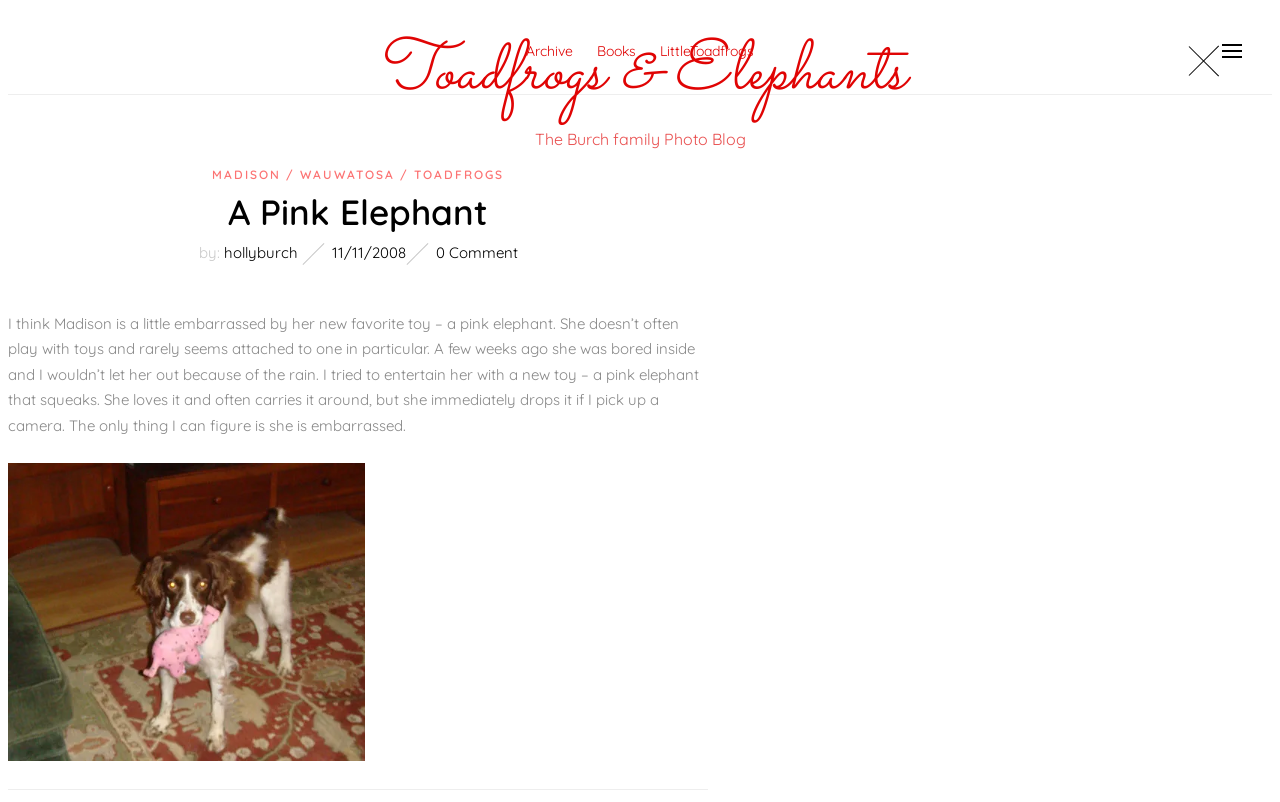Using the image as a reference, answer the following question in as much detail as possible:
What is the name of the author of the blog post?

I determined the answer by looking at the static text element with the bounding box coordinates [0.175, 0.303, 0.236, 0.327], which contains the text 'hollyburch'.